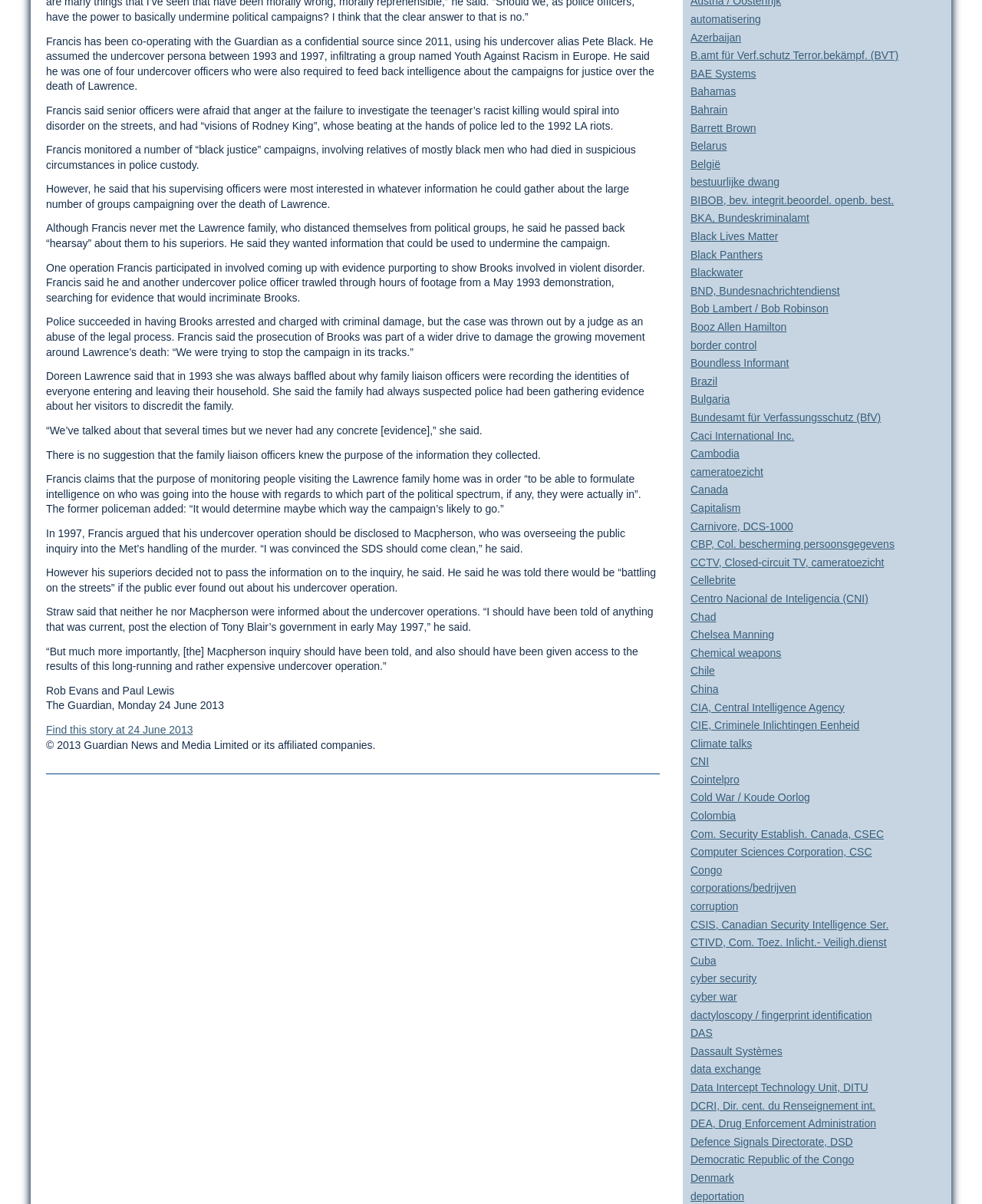What was the purpose of monitoring people visiting the Lawrence family home?
We need a detailed and meticulous answer to the question.

According to the article, the purpose of monitoring people visiting the Lawrence family home was to gather intelligence on who was going into the house and which part of the political spectrum they were from, in order to determine which way the campaign was likely to go.